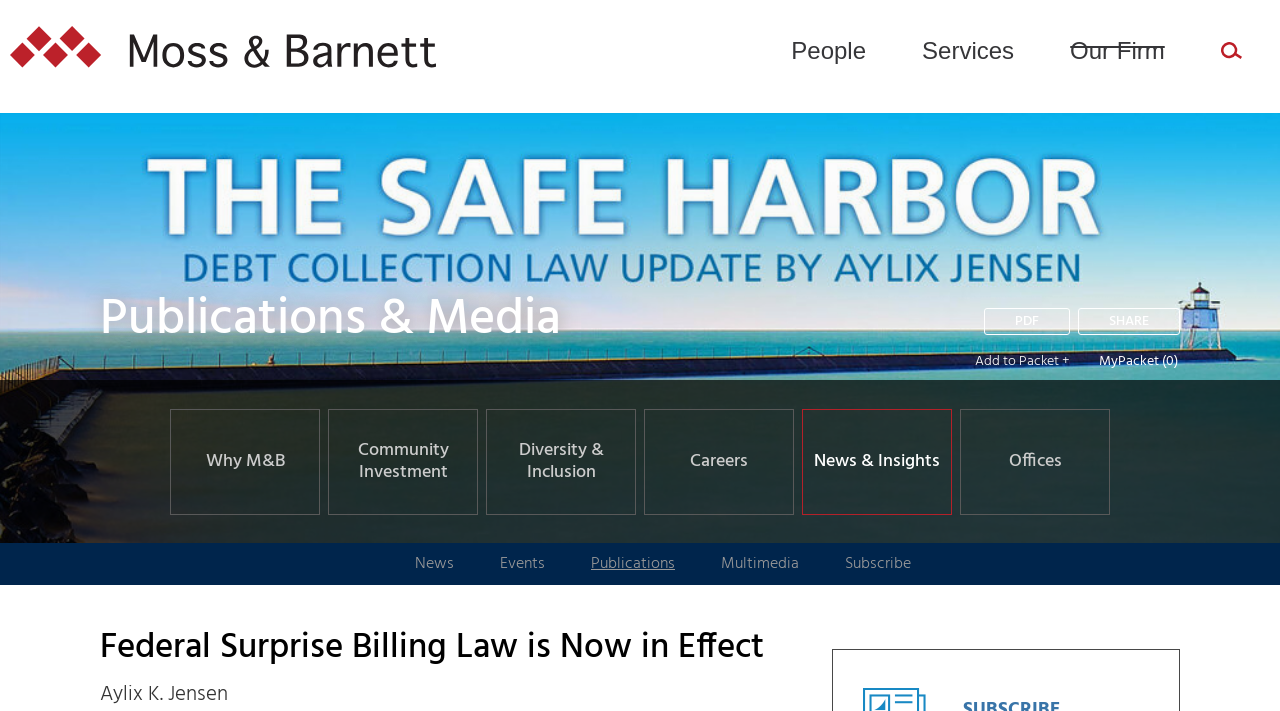Locate the bounding box coordinates of the clickable area needed to fulfill the instruction: "View PDF".

[0.769, 0.433, 0.836, 0.471]